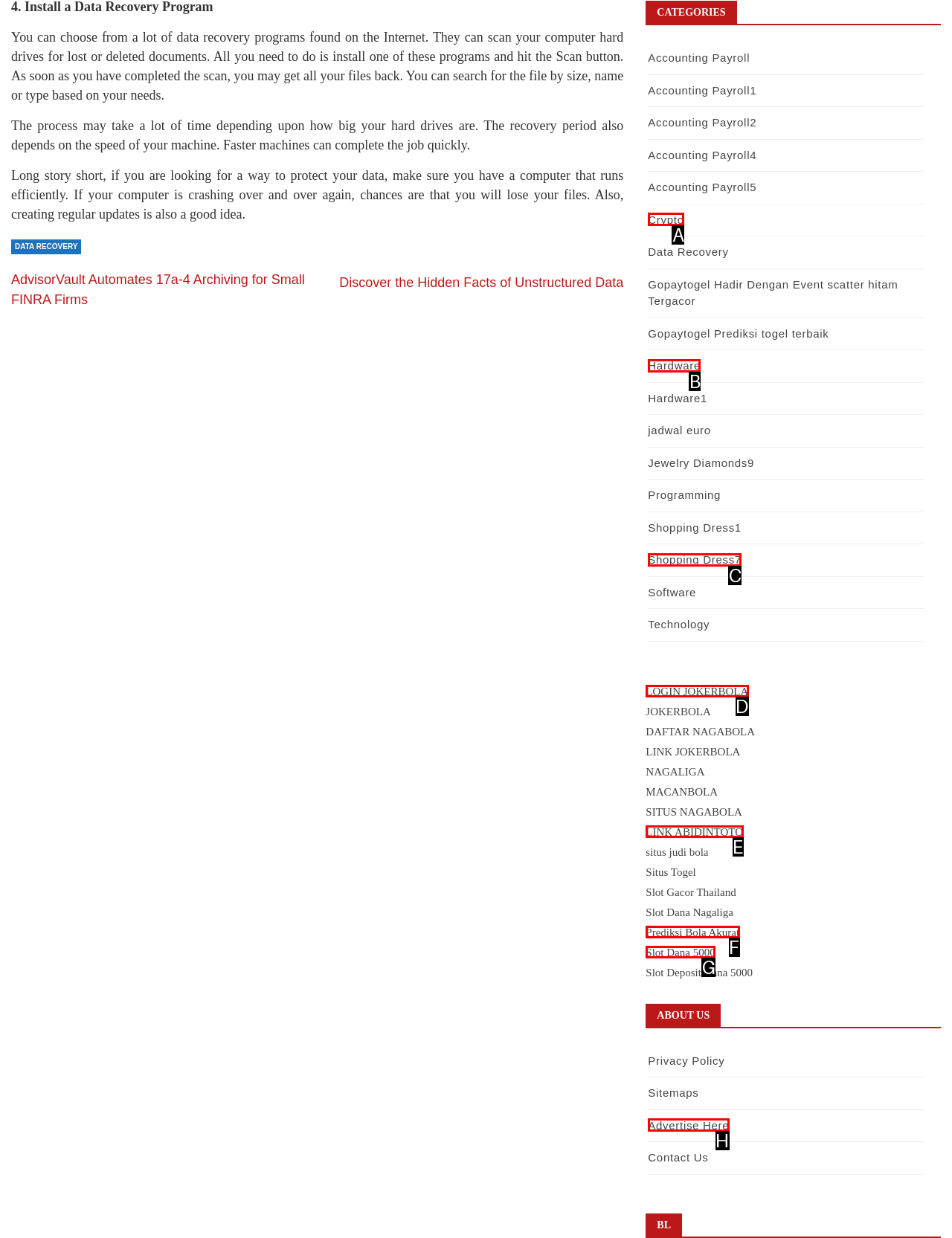From the choices provided, which HTML element best fits the description: health and social care? Answer with the appropriate letter.

None